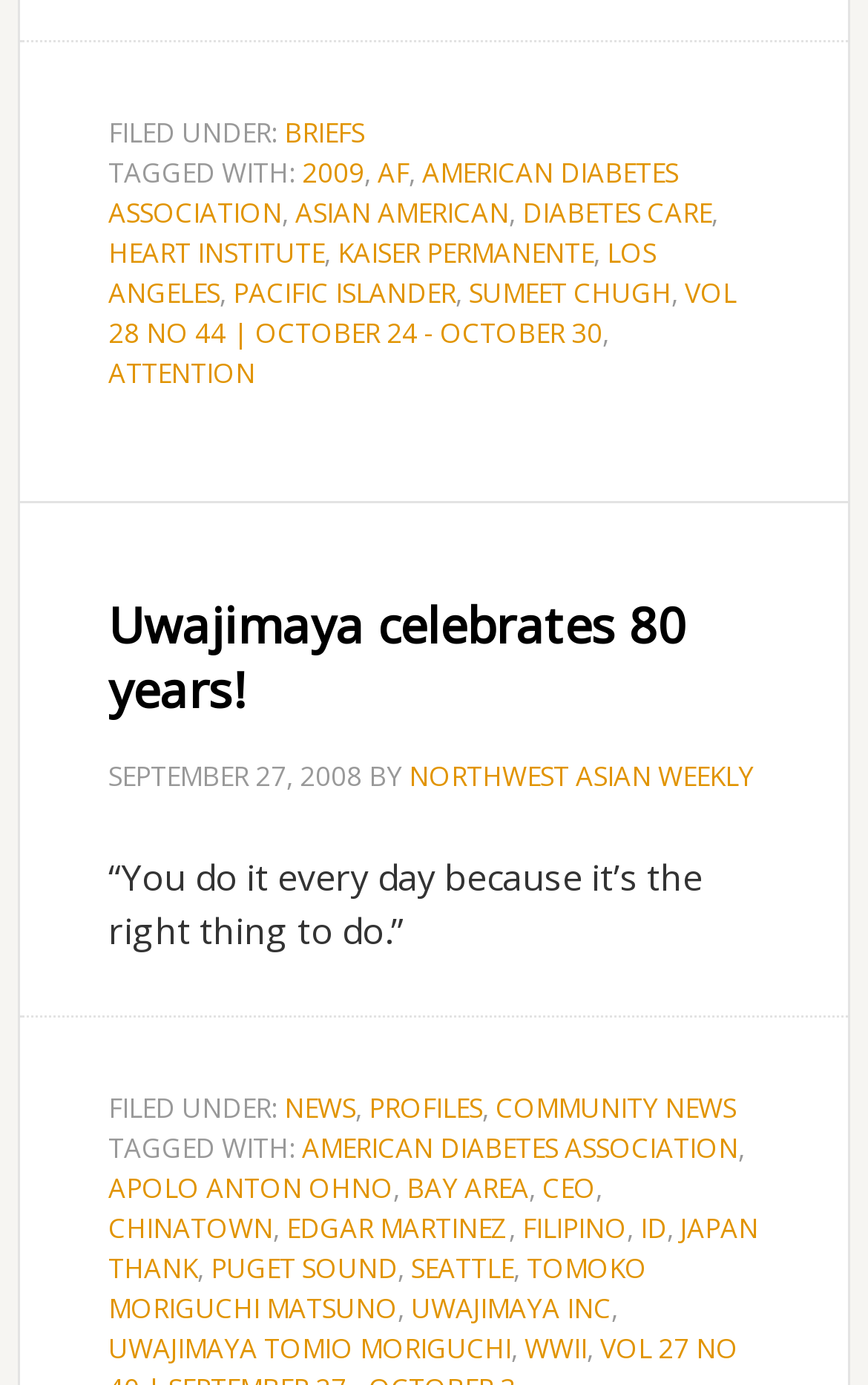Please provide a detailed answer to the question below based on the screenshot: 
What is the name of the store celebrating 80 years?

The answer can be found in the heading element which says 'Uwajimaya celebrates 80 years!'.